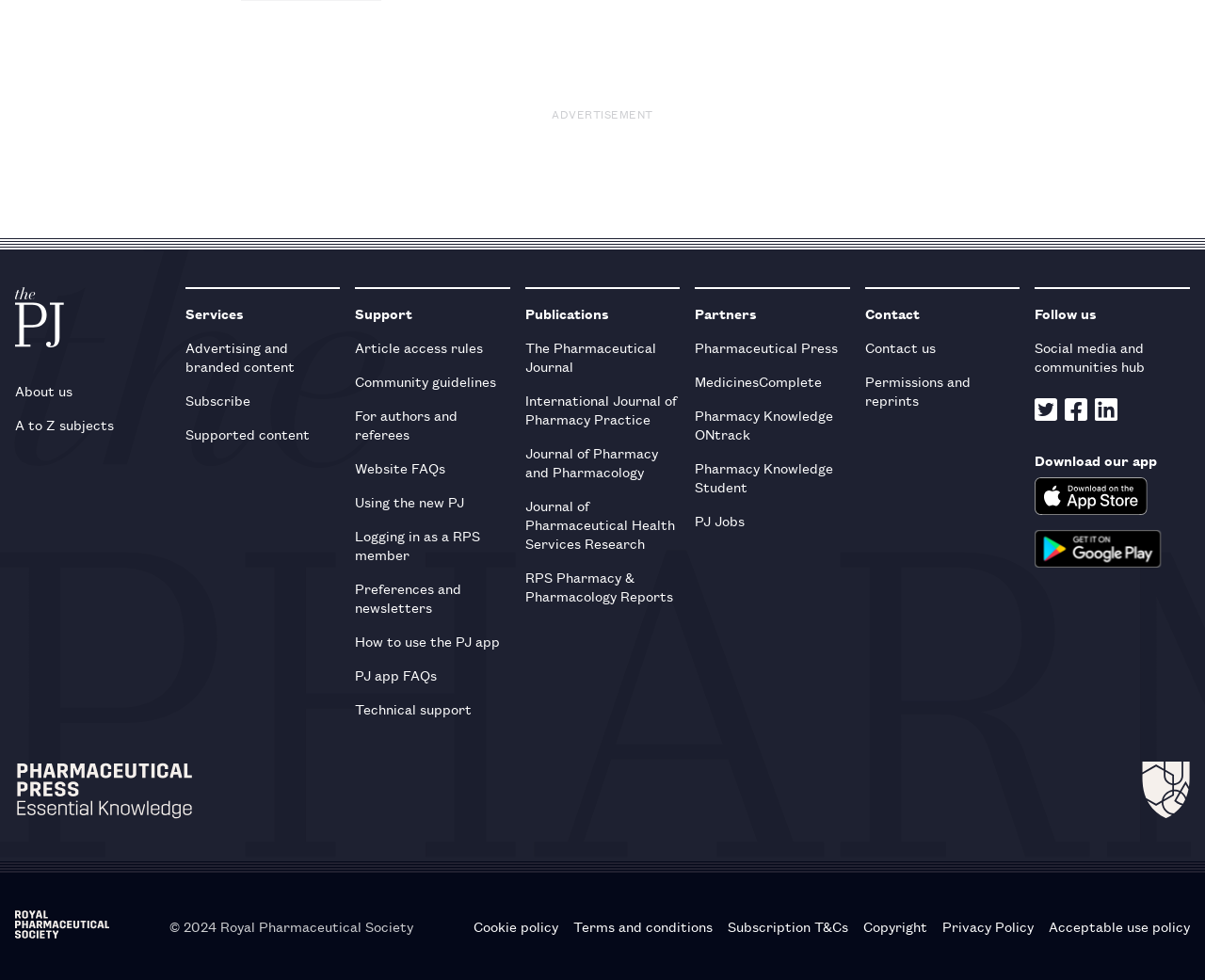Locate the bounding box coordinates of the UI element described by: "Terms and conditions". The bounding box coordinates should consist of four float numbers between 0 and 1, i.e., [left, top, right, bottom].

[0.476, 0.935, 0.591, 0.955]